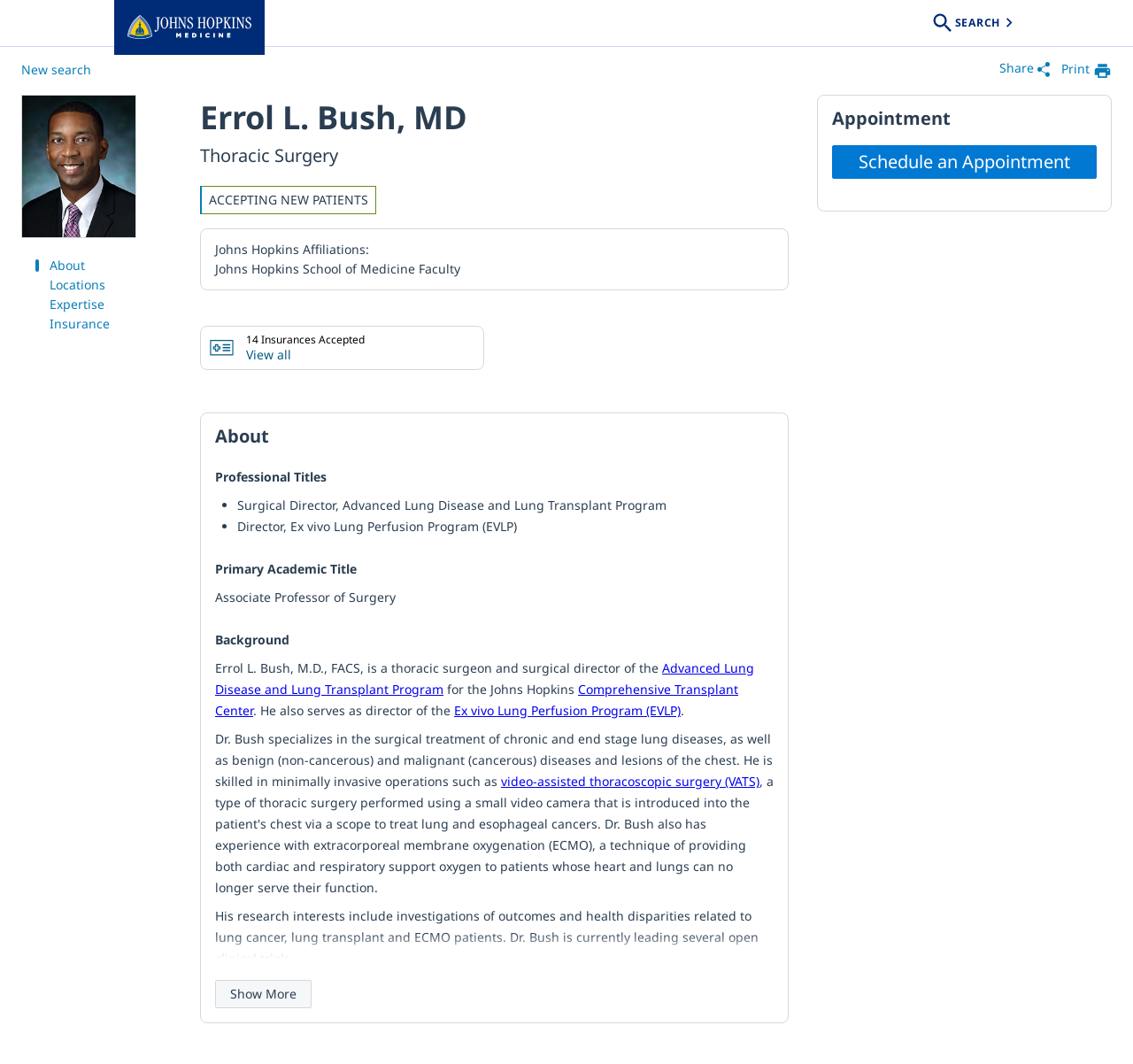What is the name of the program Dr. Bush is the surgical director of?
Use the information from the screenshot to give a comprehensive response to the question.

The name of the program is mentioned in the text 'Errol L. Bush, M.D., FACS, is a thoracic surgeon and surgical director of the Advanced Lung Disease and Lung Transplant Program'.